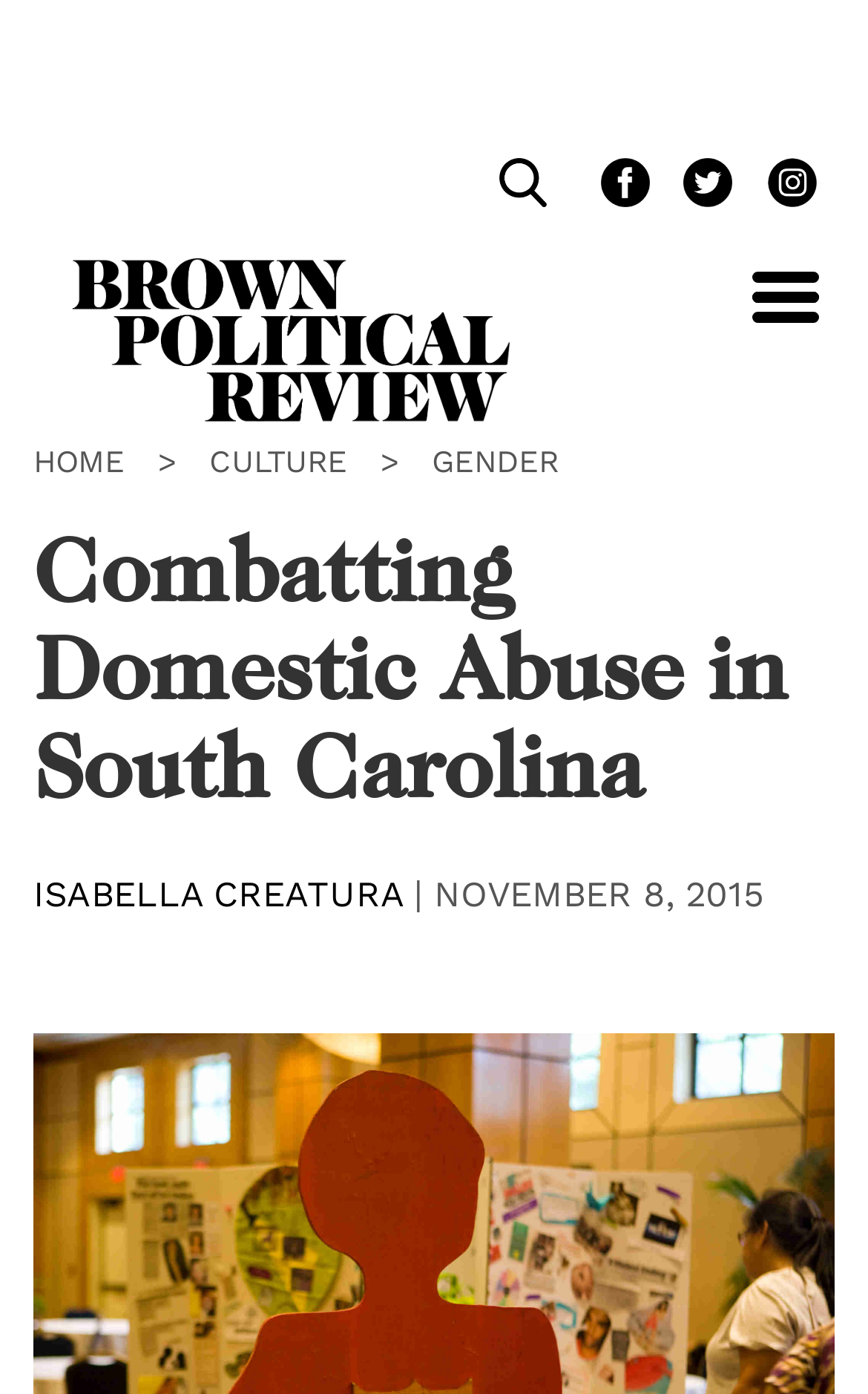Determine the bounding box coordinates of the region that needs to be clicked to achieve the task: "Toggle navigation".

[0.774, 0.193, 0.959, 0.268]